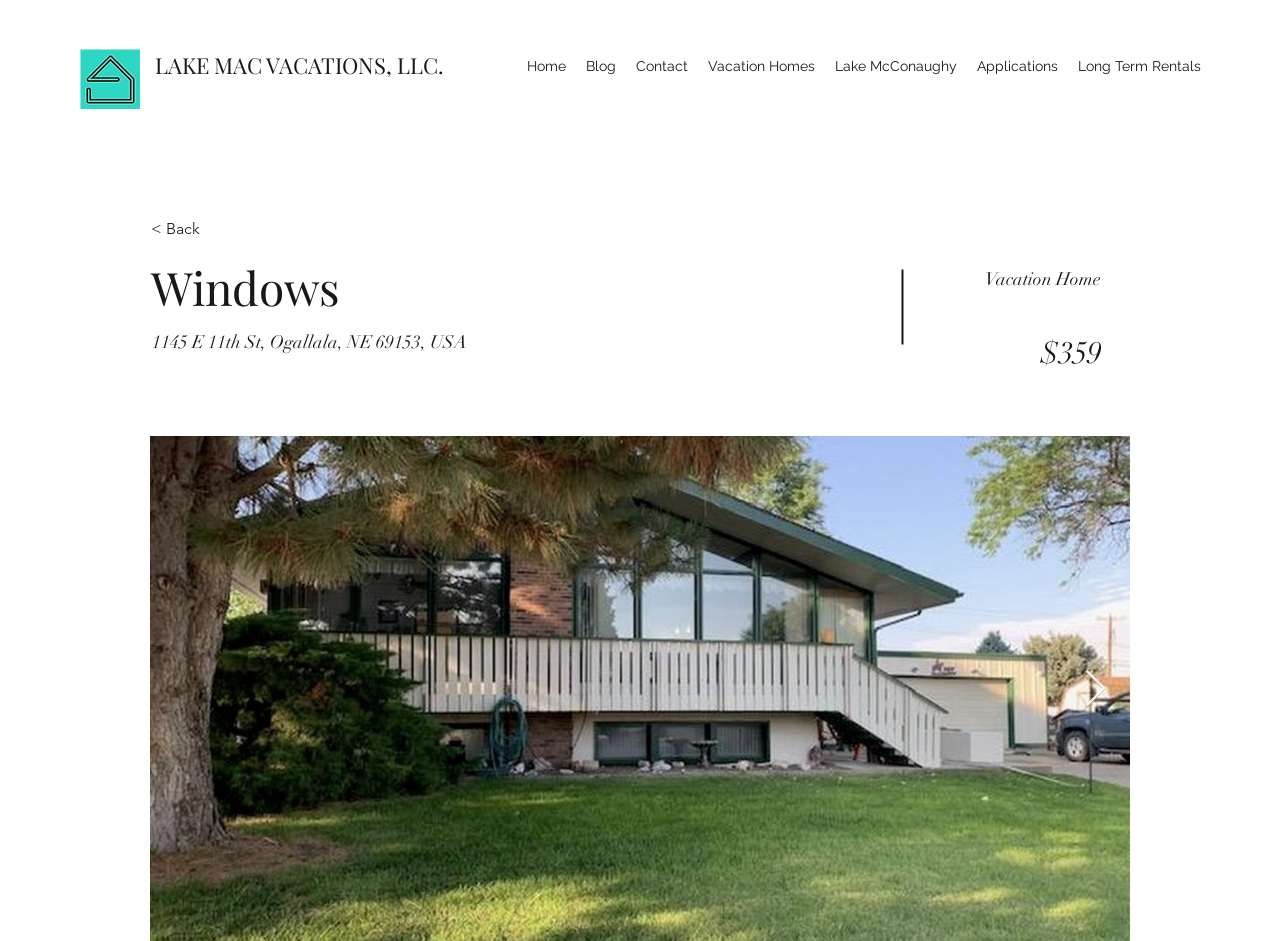Please locate the bounding box coordinates of the element's region that needs to be clicked to follow the instruction: "click Next Item". The bounding box coordinates should be provided as four float numbers between 0 and 1, i.e., [left, top, right, bottom].

[0.847, 0.712, 0.865, 0.753]